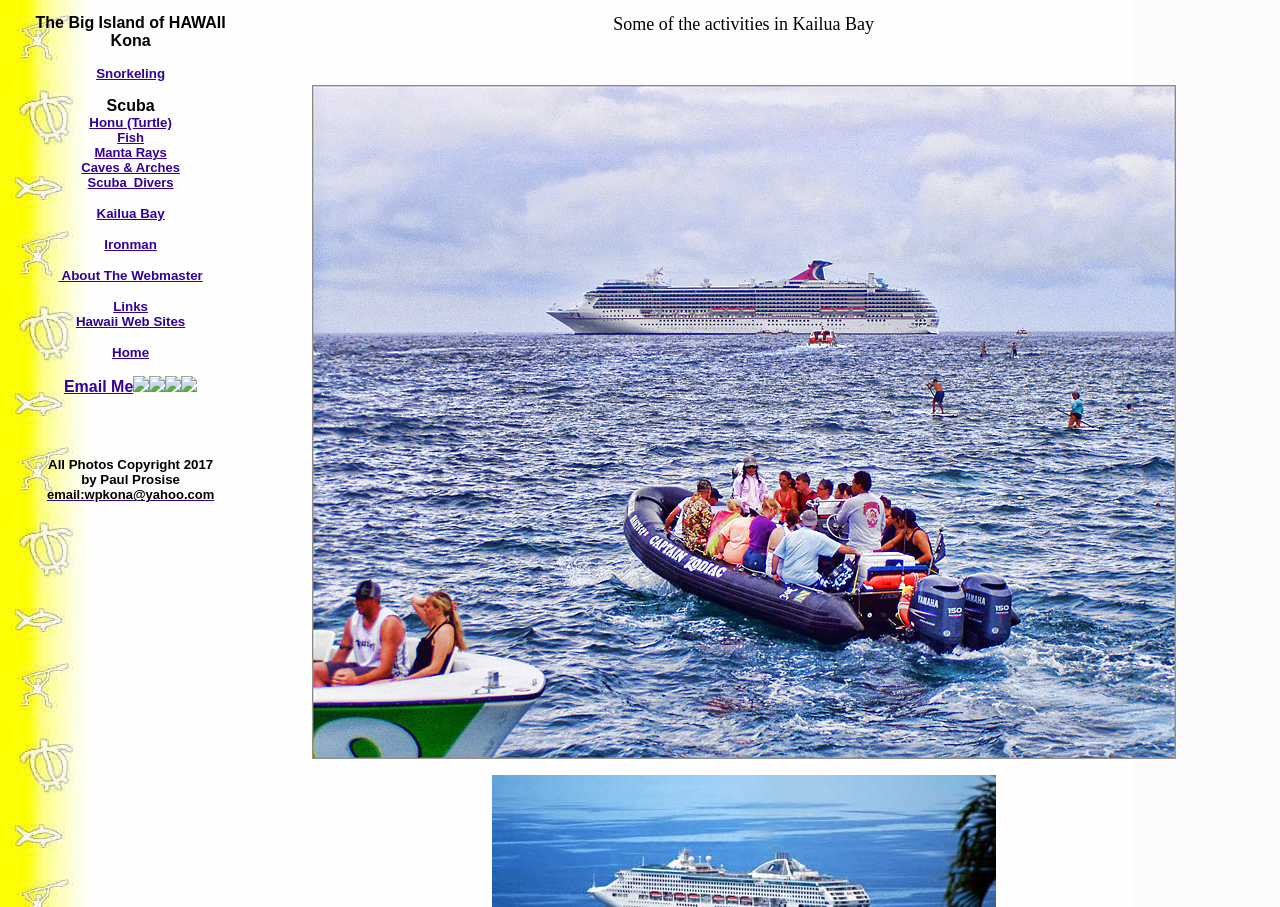Provide your answer in a single word or phrase: 
What is the first snorkeling-related link?

Snorkeling